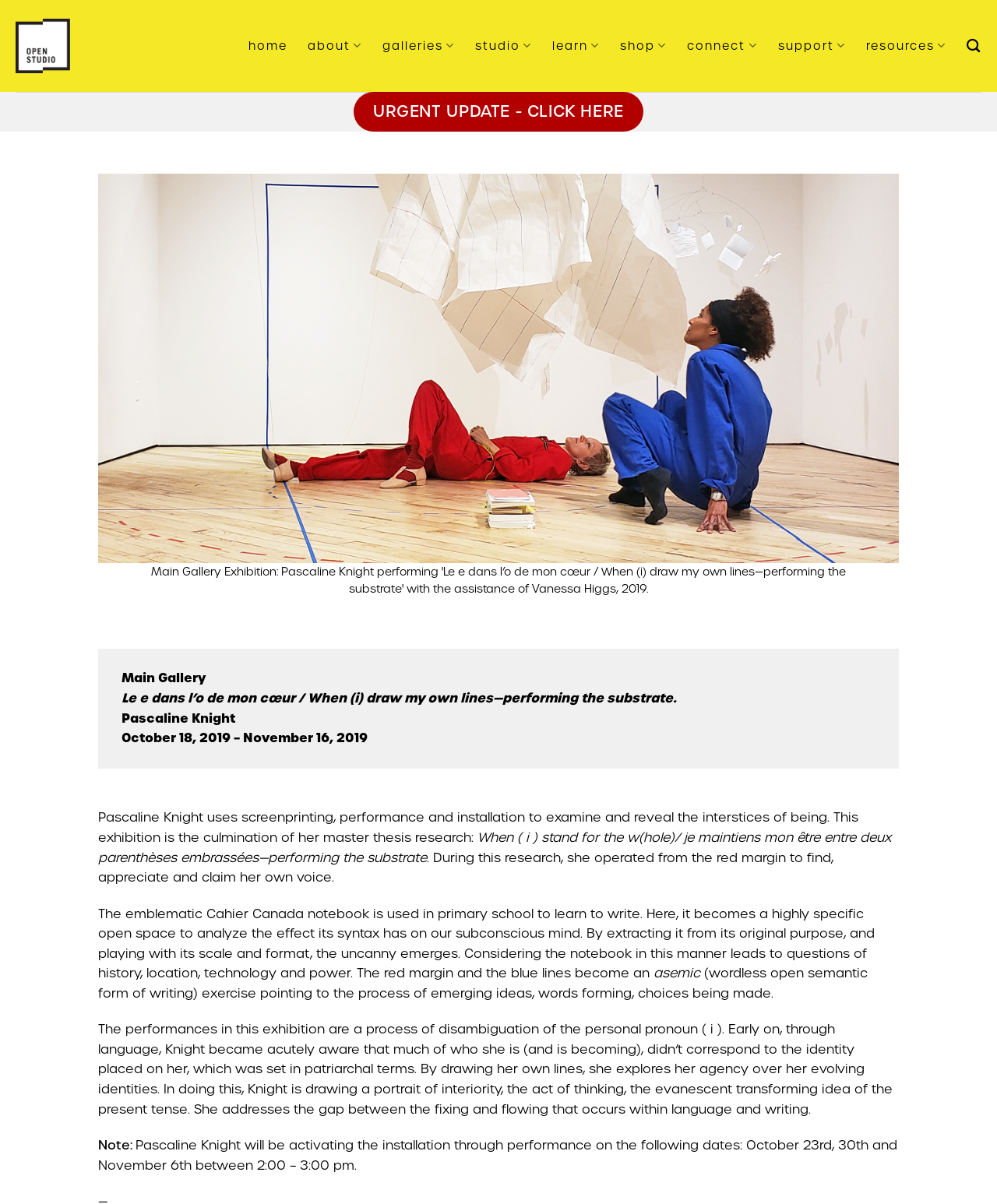What is the date of the exhibition?
Using the visual information, answer the question in a single word or phrase.

October 18, 2019 – November 16, 2019